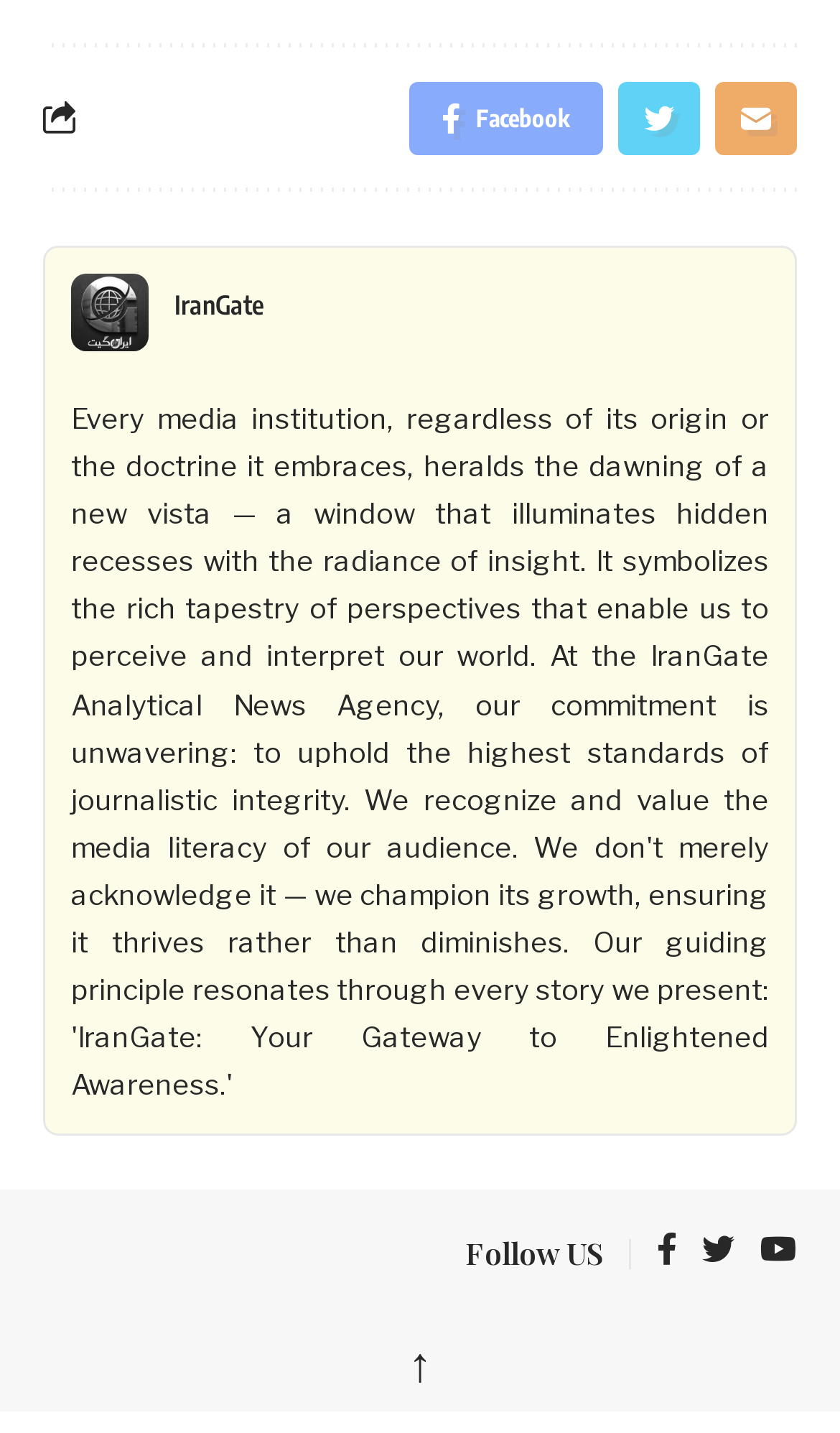Determine the bounding box coordinates of the element's region needed to click to follow the instruction: "Go back to top". Provide these coordinates as four float numbers between 0 and 1, formatted as [left, top, right, bottom].

[0.346, 0.919, 0.654, 0.985]